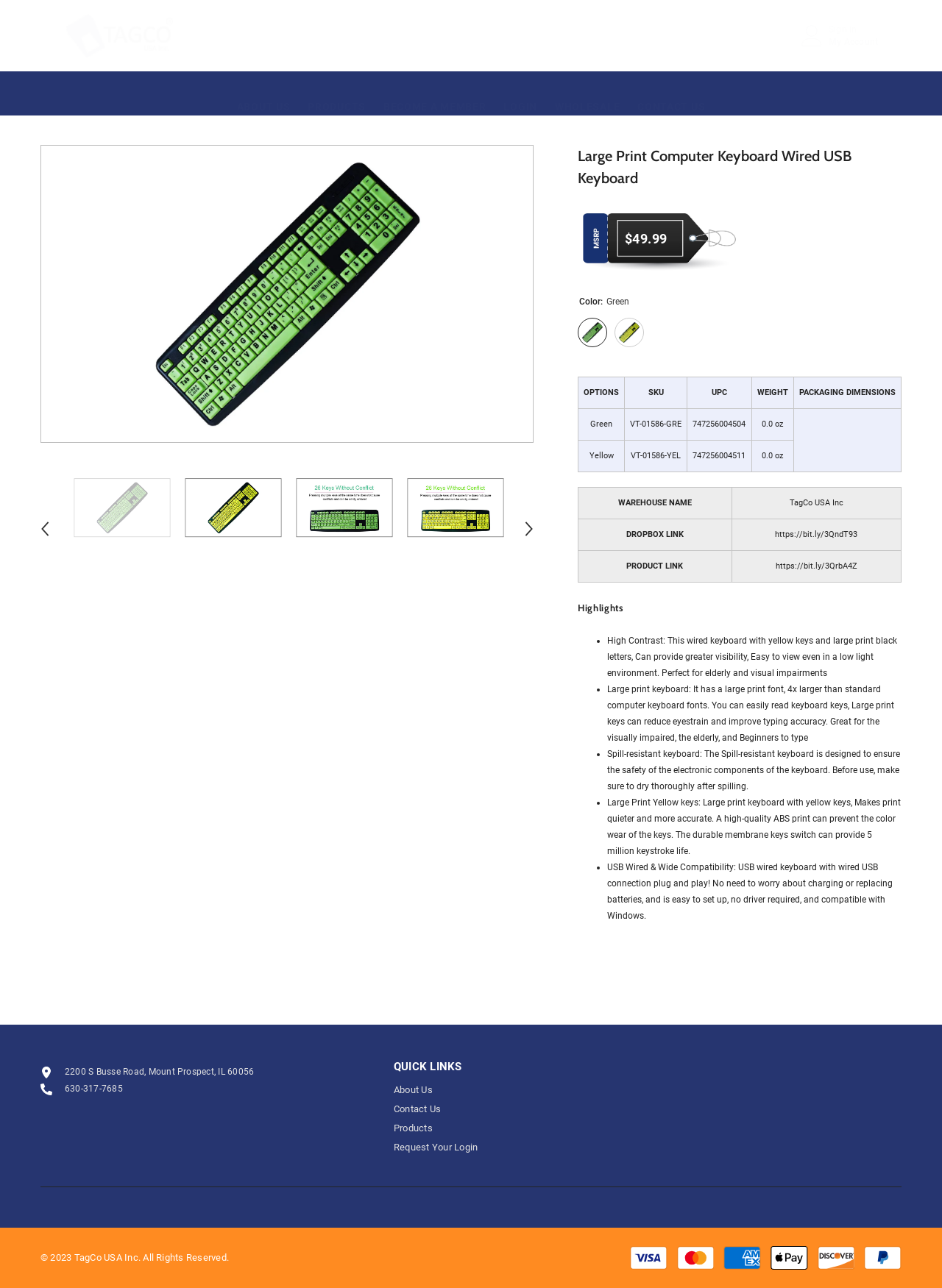Identify the bounding box coordinates of the specific part of the webpage to click to complete this instruction: "Click the 'CONTACT US' link".

[0.667, 0.066, 0.758, 0.087]